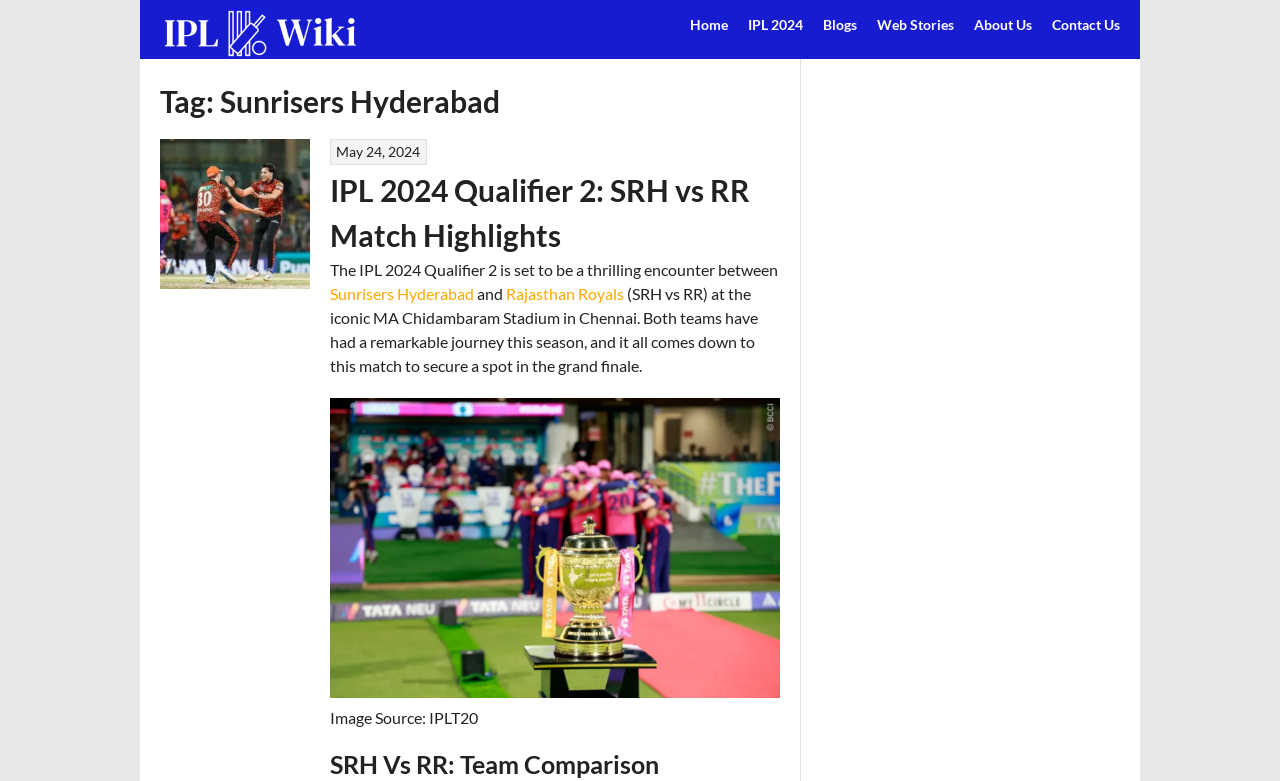Pinpoint the bounding box coordinates of the area that should be clicked to complete the following instruction: "go to IPL Wiki homepage". The coordinates must be given as four float numbers between 0 and 1, i.e., [left, top, right, bottom].

[0.125, 0.006, 0.281, 0.086]